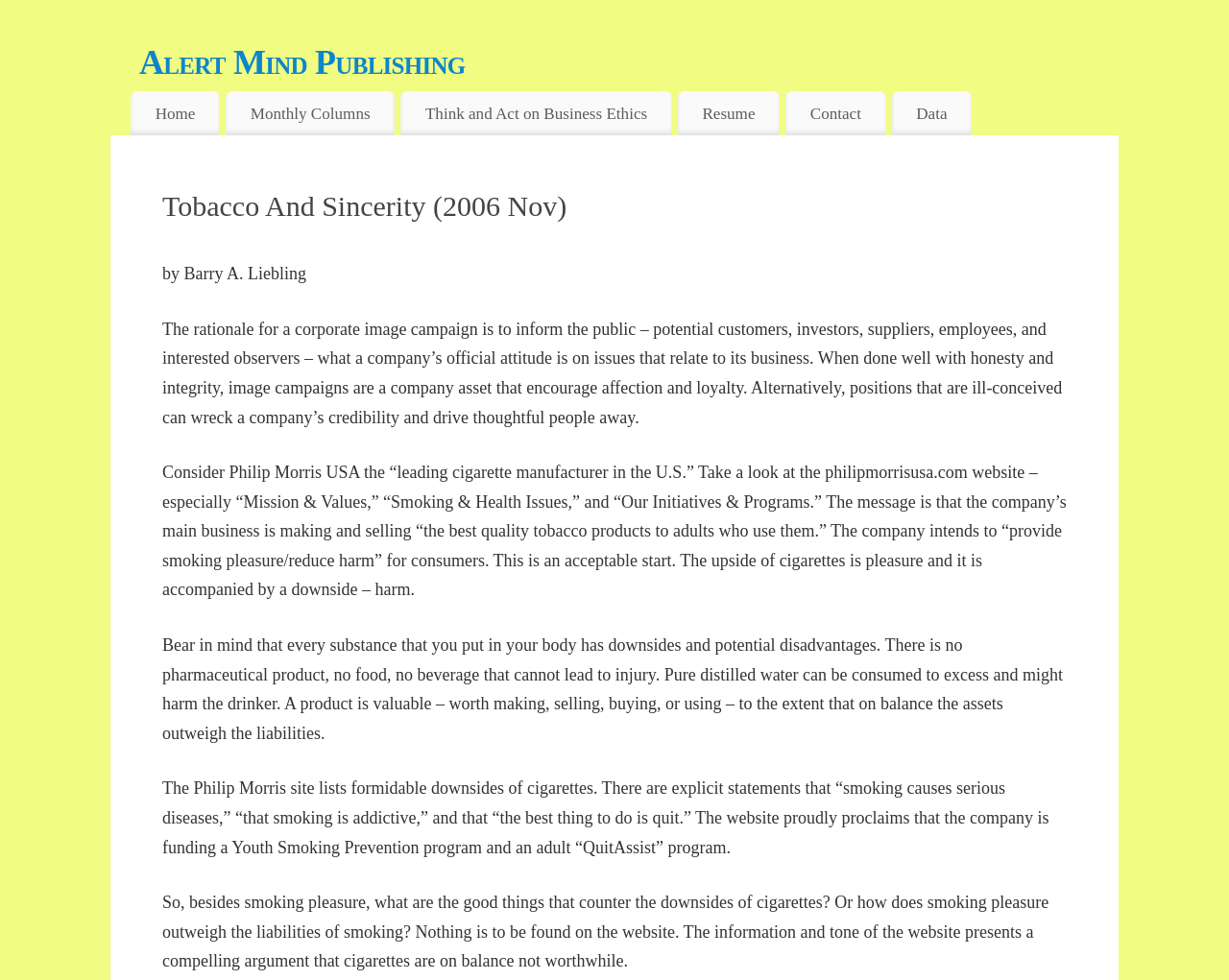What is the purpose of a corporate image campaign?
Offer a detailed and full explanation in response to the question.

The purpose of a corporate image campaign is to inform the public about a company's official attitude on issues related to its business, as mentioned in the text 'The rationale for a corporate image campaign is to inform the public...'.